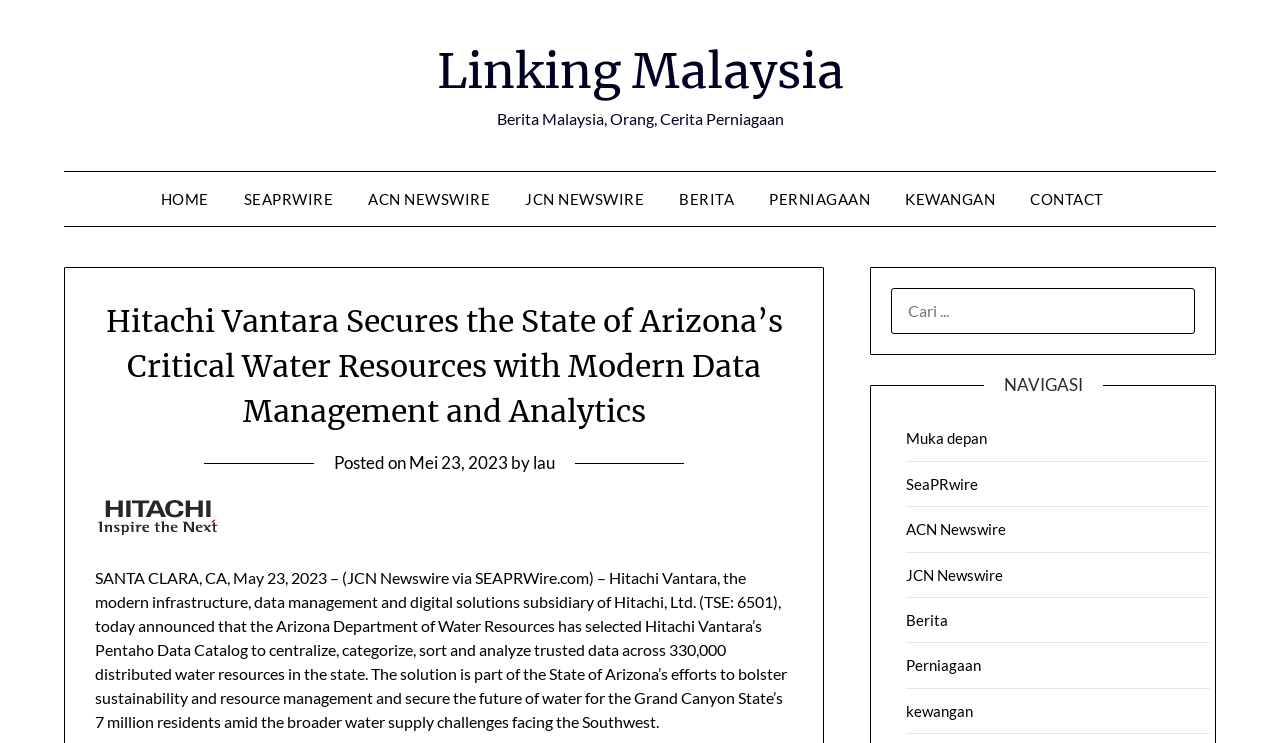What is the date of the press release?
Based on the image content, provide your answer in one word or a short phrase.

May 23, 2023